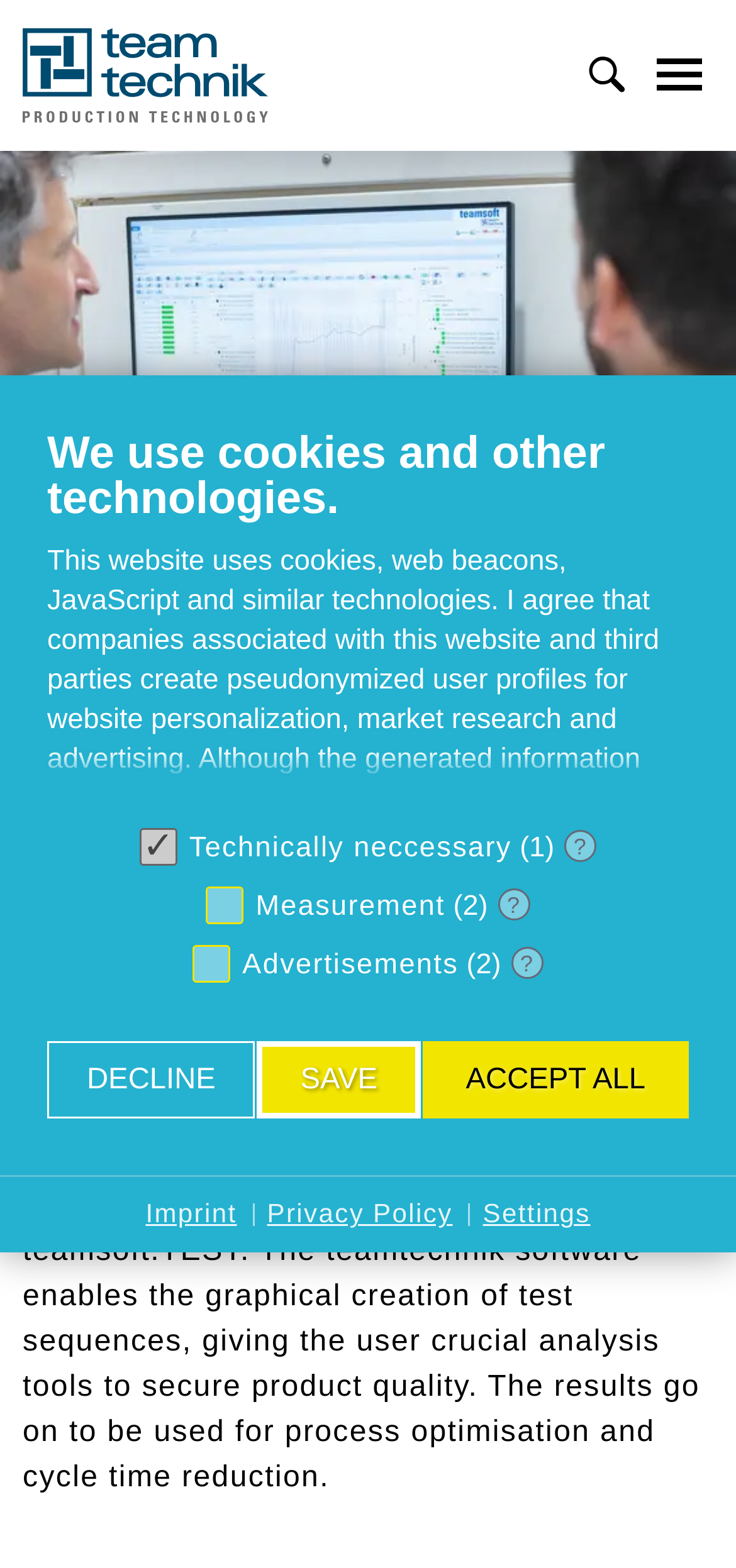Given the webpage screenshot, identify the bounding box of the UI element that matches this description: "Imprint".

[0.198, 0.763, 0.322, 0.787]